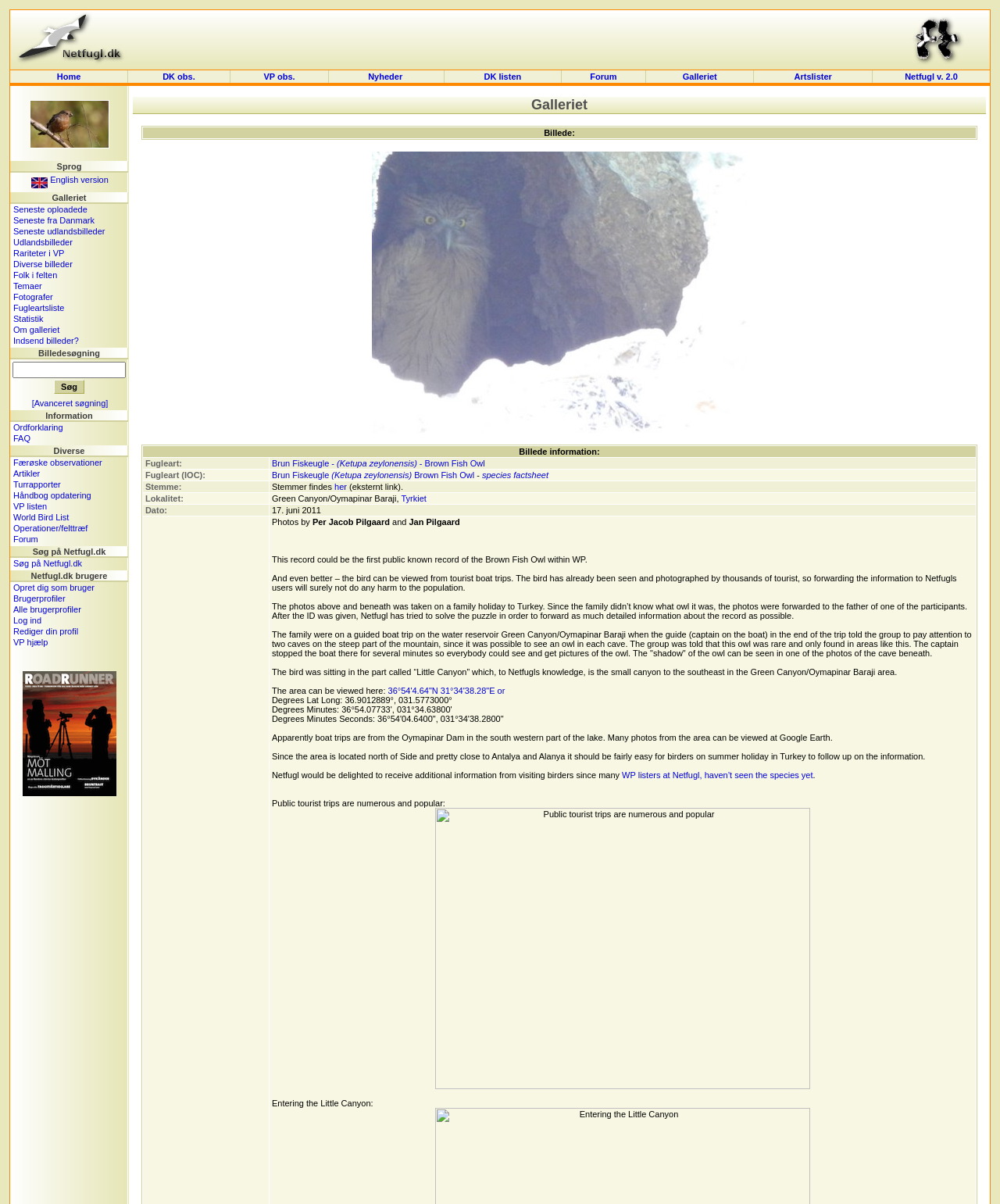Offer an extensive depiction of the webpage and its key elements.

The webpage is titled "Galleriet - Netfugl.dk" and appears to be a gallery or collection of images related to birds. At the top of the page, there is a header section with a logo and a navigation menu. The navigation menu consists of 9 links: "Home", "DK obs.", "VP obs.", "Nyheder", "DK listen", "Forum", "Galleriet", "Artslister", and "Netfugl v. 2.0".

Below the header section, there is a table with a single row and two columns. The first column contains a link to "Startside" (which means "Homepage" in Danish) and an image. The second column contains a link to "I samarbejde med DOF" (which means "In collaboration with DOF" in Danish) and an image.

Further down the page, there is a section with a table containing 9 links to different categories of images, including "Seneste oploadede" (latest uploaded), "Seneste fra Danmark" (latest from Denmark), "Seneste udlandsbilleder" (latest foreign images), "Udlandsbilleder" (foreign images), "Rariteter i VP" (rare birds in VP), "Diverse billeder" (various images), "Folk i felten" (people in the field), "Temaer" (themes), and "Fotografer" (photographers).

To the right of this section, there is a vertical column with a link to an English version of the website and a static text "Sprog" (which means "Language" in Danish). Below this column, there is another section with a table containing 9 links to different categories of images, similar to the previous section.

Overall, the webpage appears to be a gallery or collection of images related to birds, with various categories and links to different sections of the website.